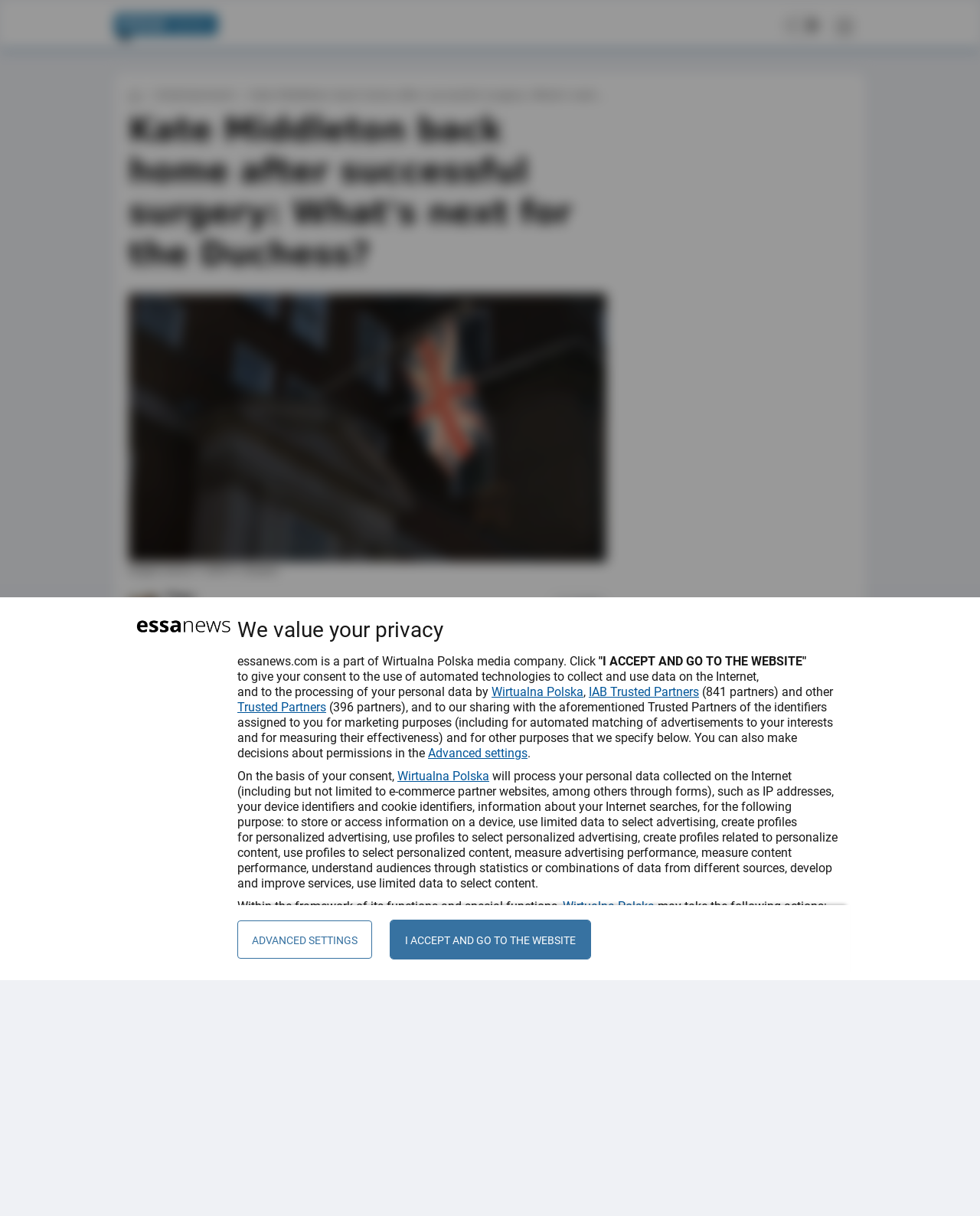Please identify the bounding box coordinates of the element on the webpage that should be clicked to follow this instruction: "Click the 'Homepage' link". The bounding box coordinates should be given as four float numbers between 0 and 1, formatted as [left, top, right, bottom].

[0.117, 0.008, 0.247, 0.034]